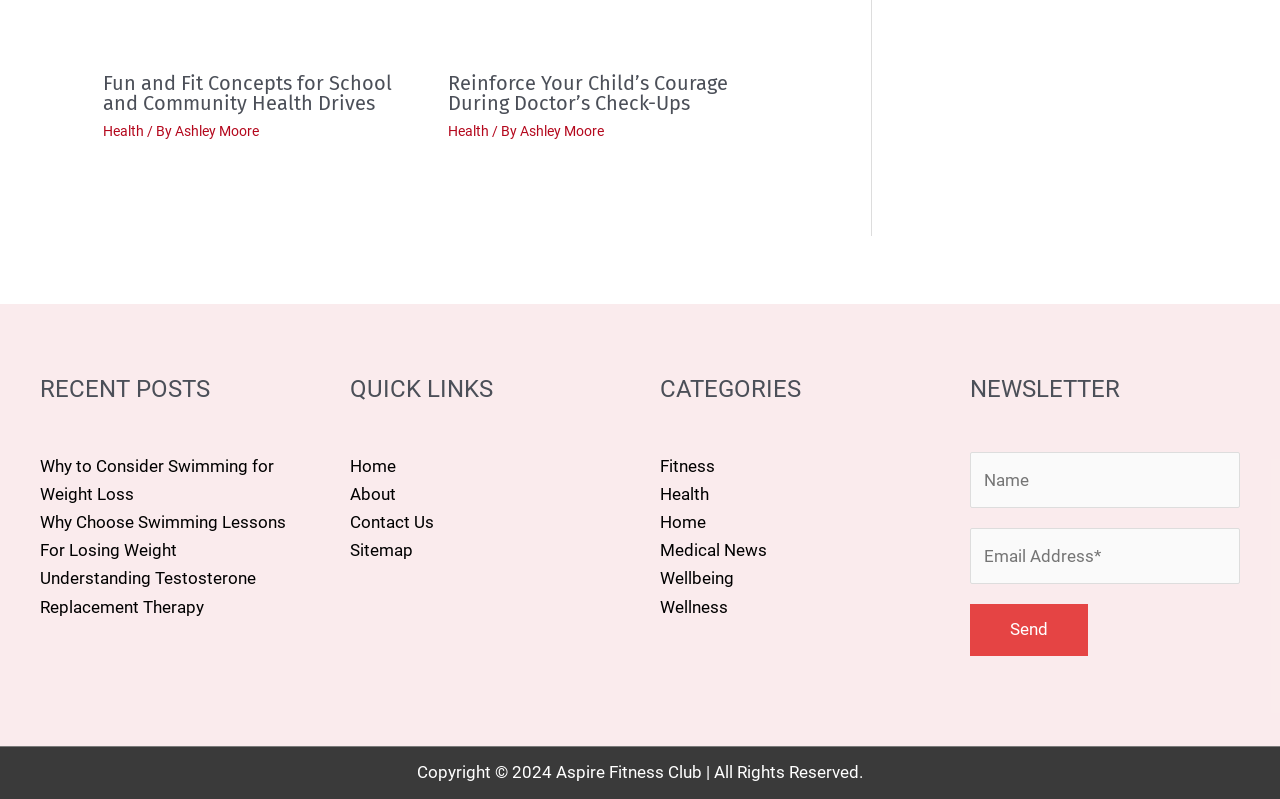Show me the bounding box coordinates of the clickable region to achieve the task as per the instruction: "Click on the 'Reinforce Your Child’s Courage During Doctor’s Check-Ups' link".

[0.35, 0.088, 0.569, 0.143]